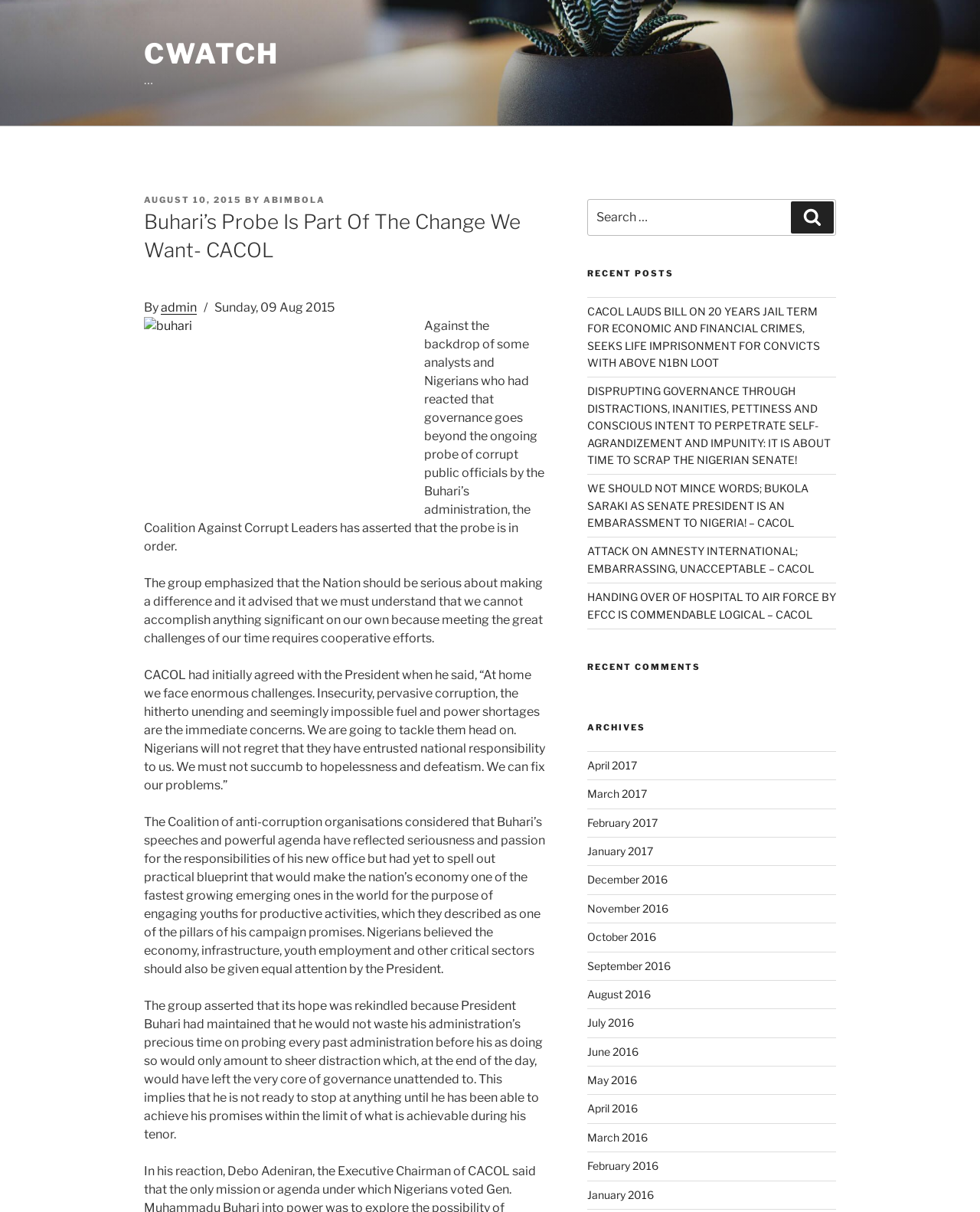What is the date of the latest post?
Refer to the image and offer an in-depth and detailed answer to the question.

I found the date of the latest post by looking at the header section of the webpage, where it says 'POSTED ON AUGUST 10, 2015'.